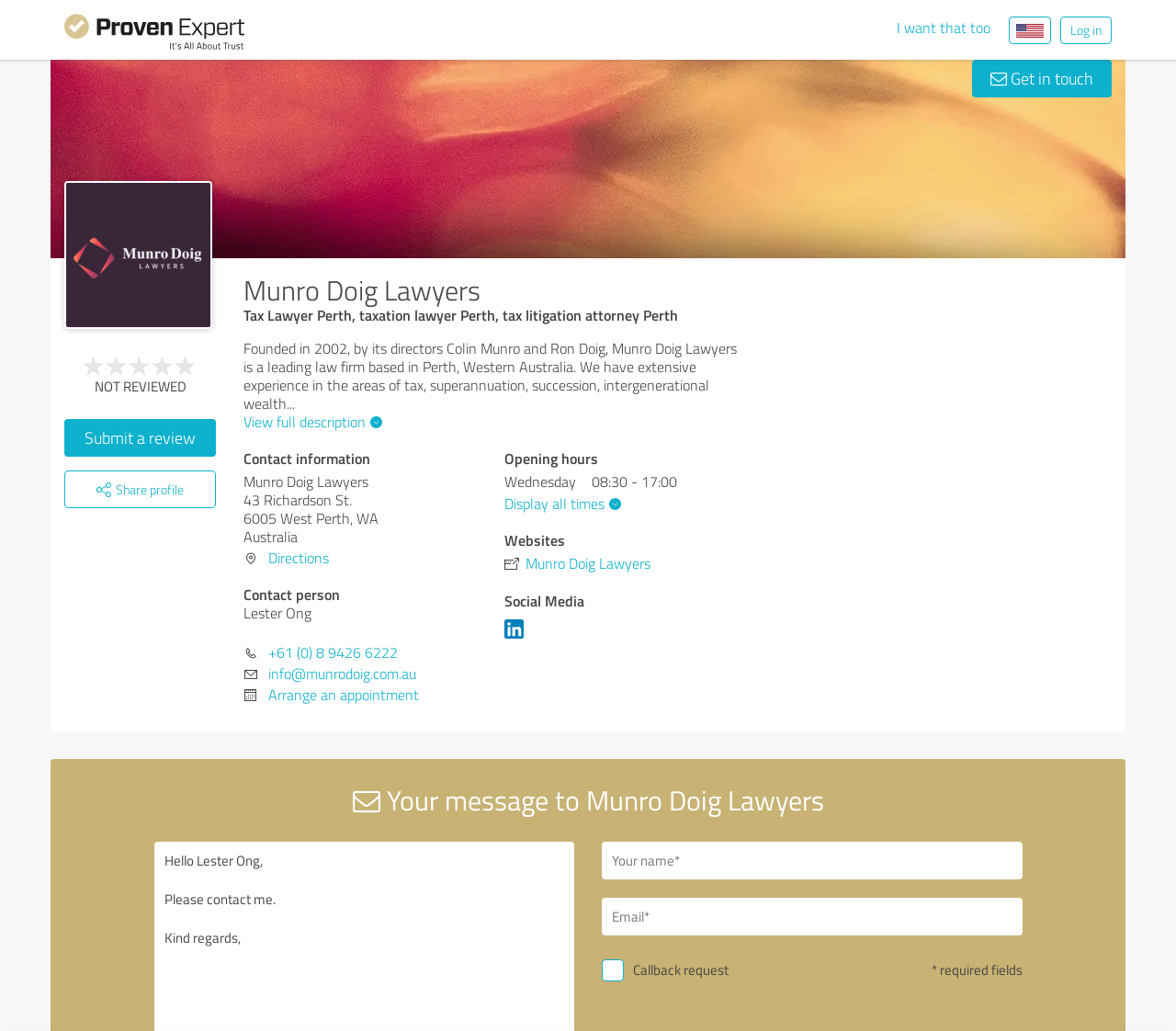What is the name of the law firm?
Please answer the question with a detailed response using the information from the screenshot.

I found the answer by looking at the heading element with the text 'Munro Doig Lawyers' which is located at the top of the webpage.